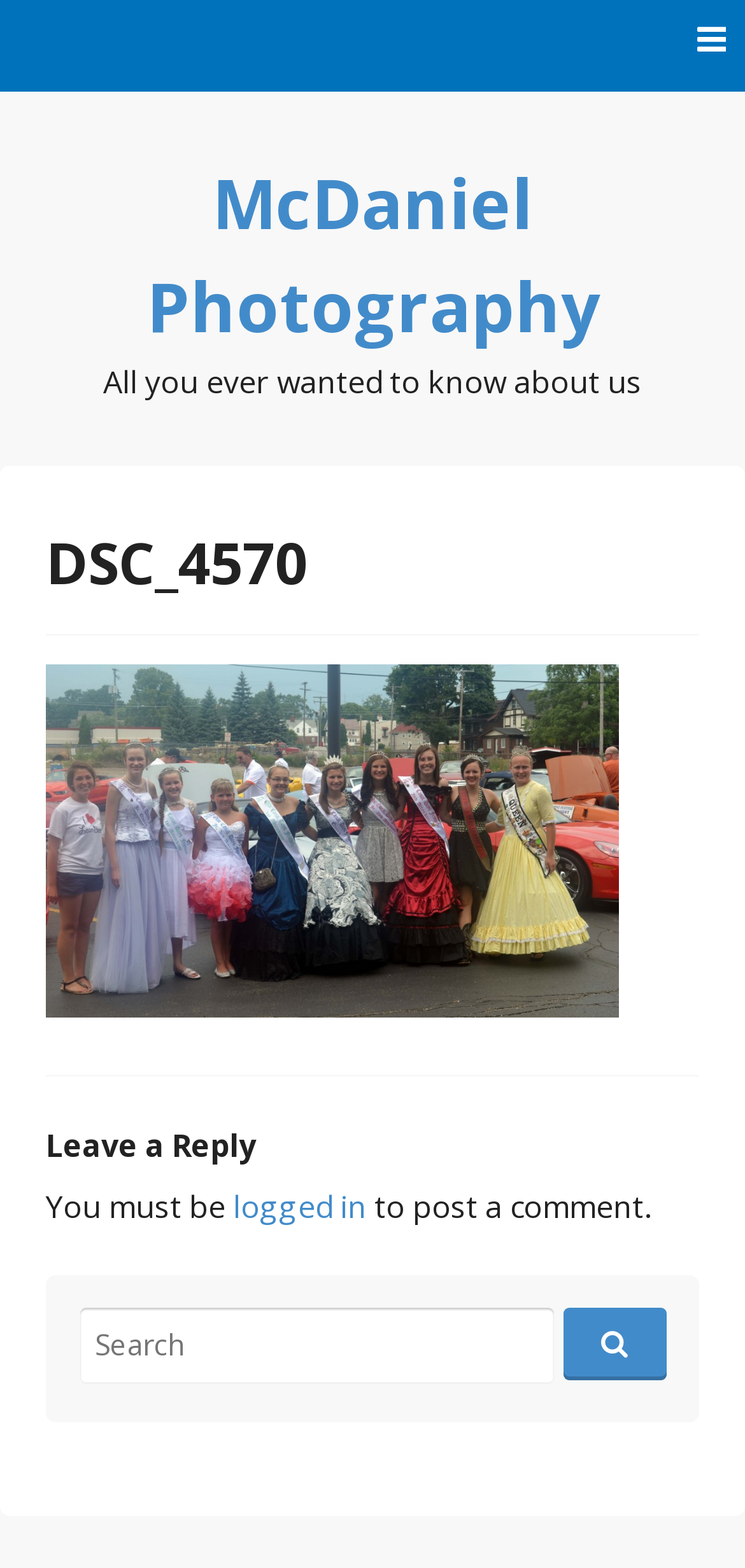Identify the bounding box of the HTML element described here: "Purina Pro Plan VetDirect". Provide the coordinates as four float numbers between 0 and 1: [left, top, right, bottom].

None